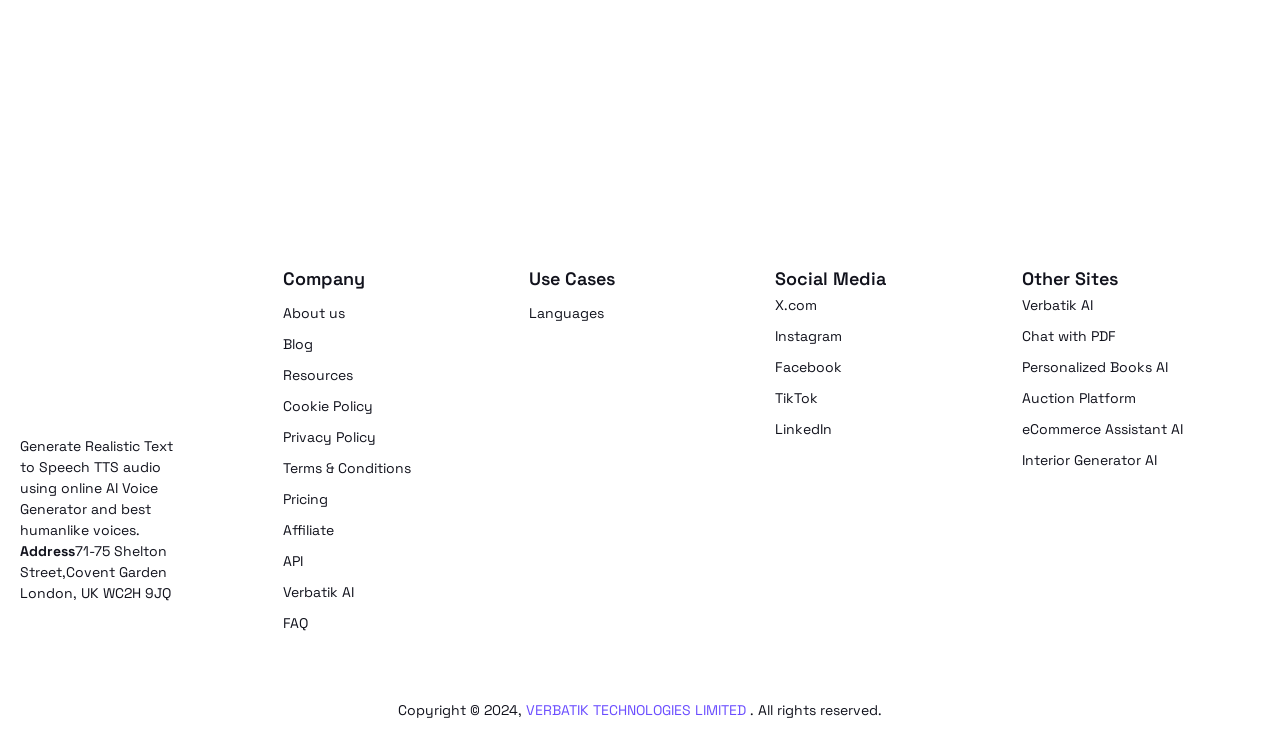Identify the bounding box coordinates of the clickable region required to complete the instruction: "Click on the 'NEXT POST' link". The coordinates should be given as four float numbers within the range of 0 and 1, i.e., [left, top, right, bottom].

[0.6, 0.019, 0.8, 0.051]